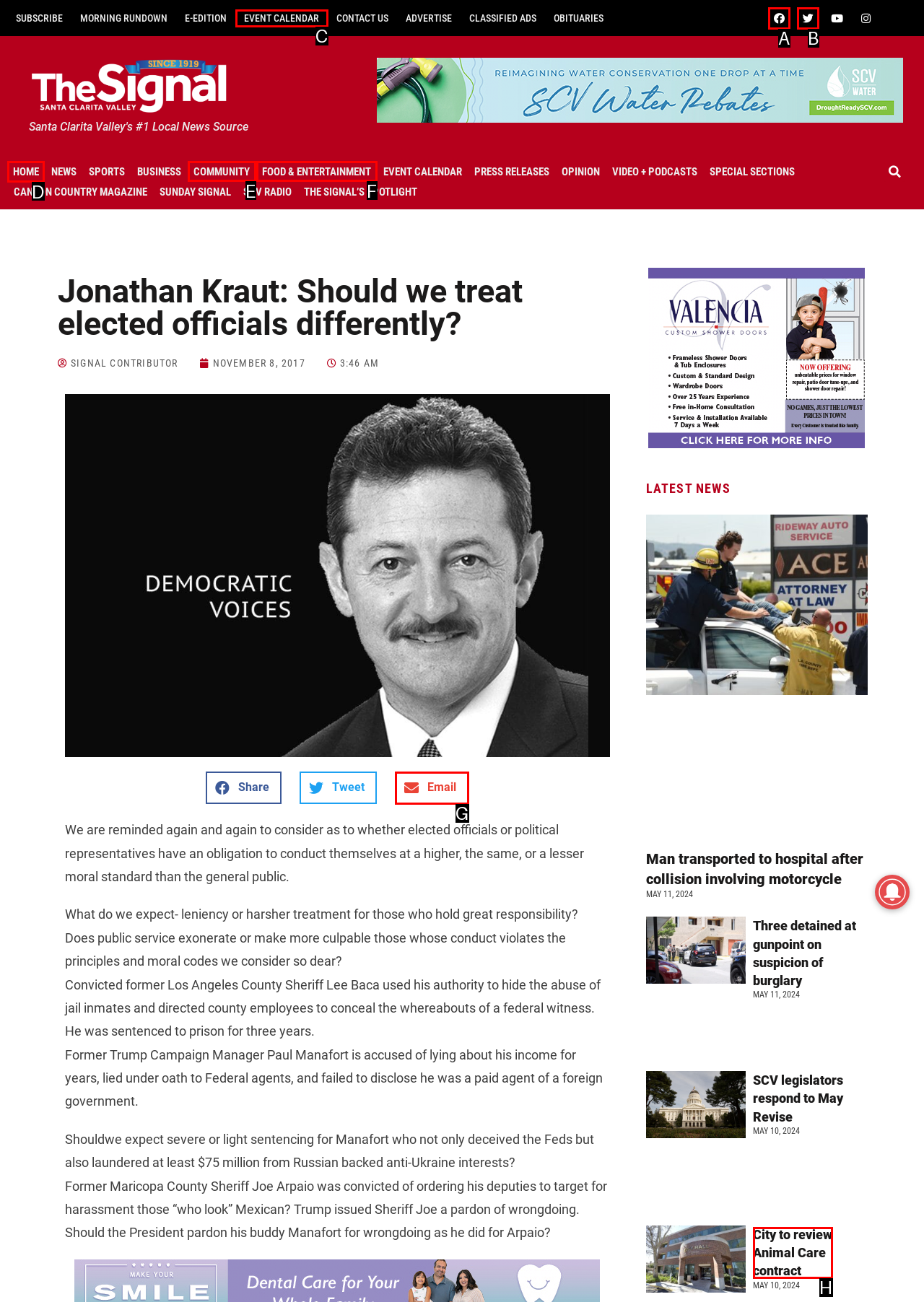Choose the letter of the option you need to click to Subscribe. Answer with the letter only.

None